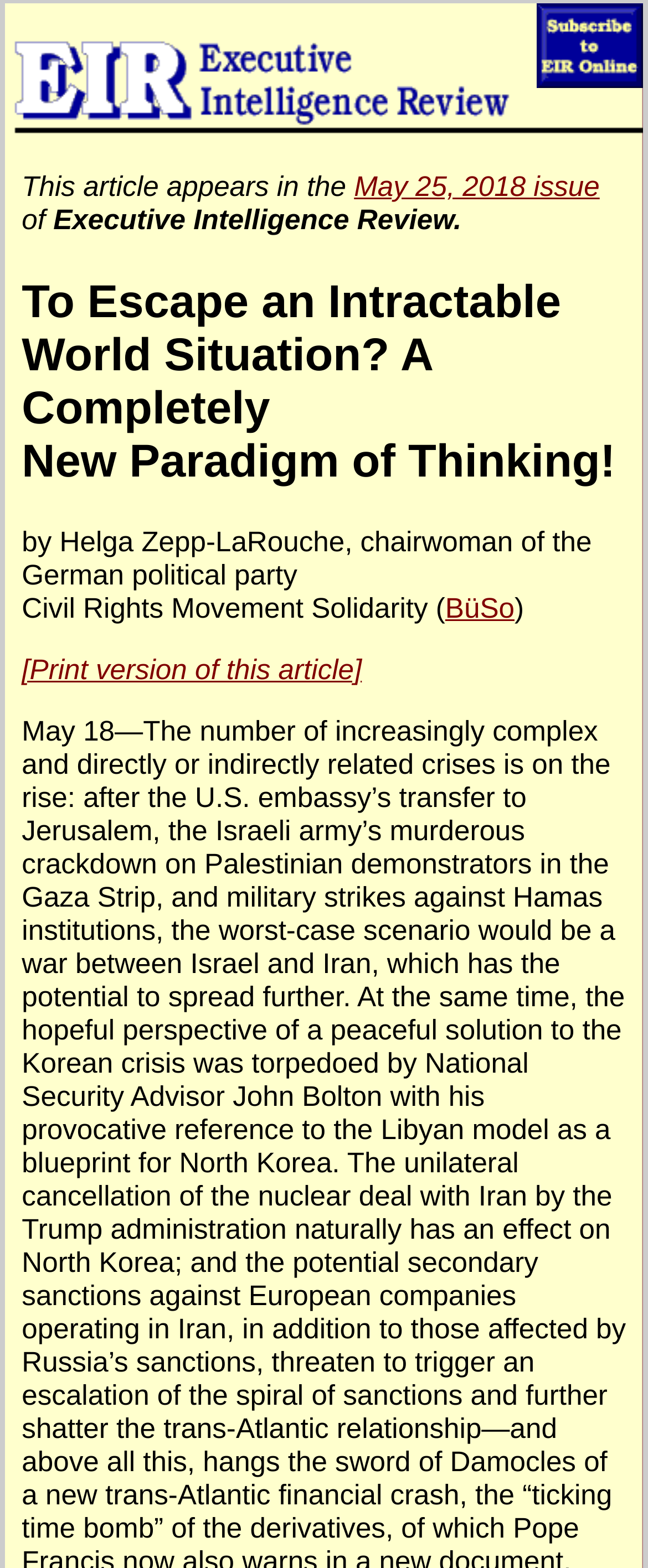Extract the bounding box of the UI element described as: "Game and Level Design".

None